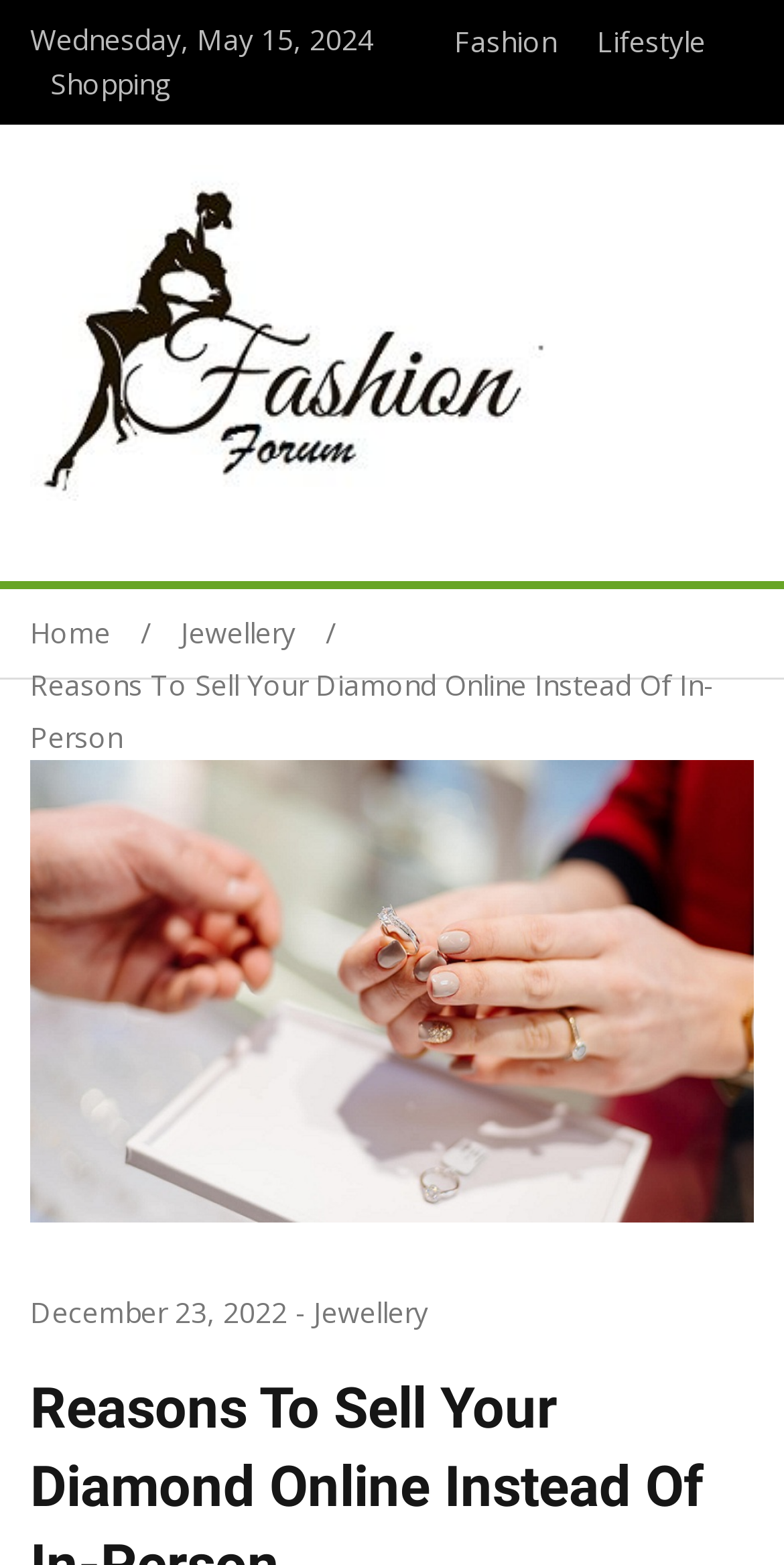Look at the image and answer the question in detail:
How many categories are listed in the navigation?

I counted the number of links in the navigation section labeled 'Breadcrumbs' and found three categories: 'Home/', 'Jewellery/', and 'Reasons To Sell Your Diamond Online Instead Of In-Person'.